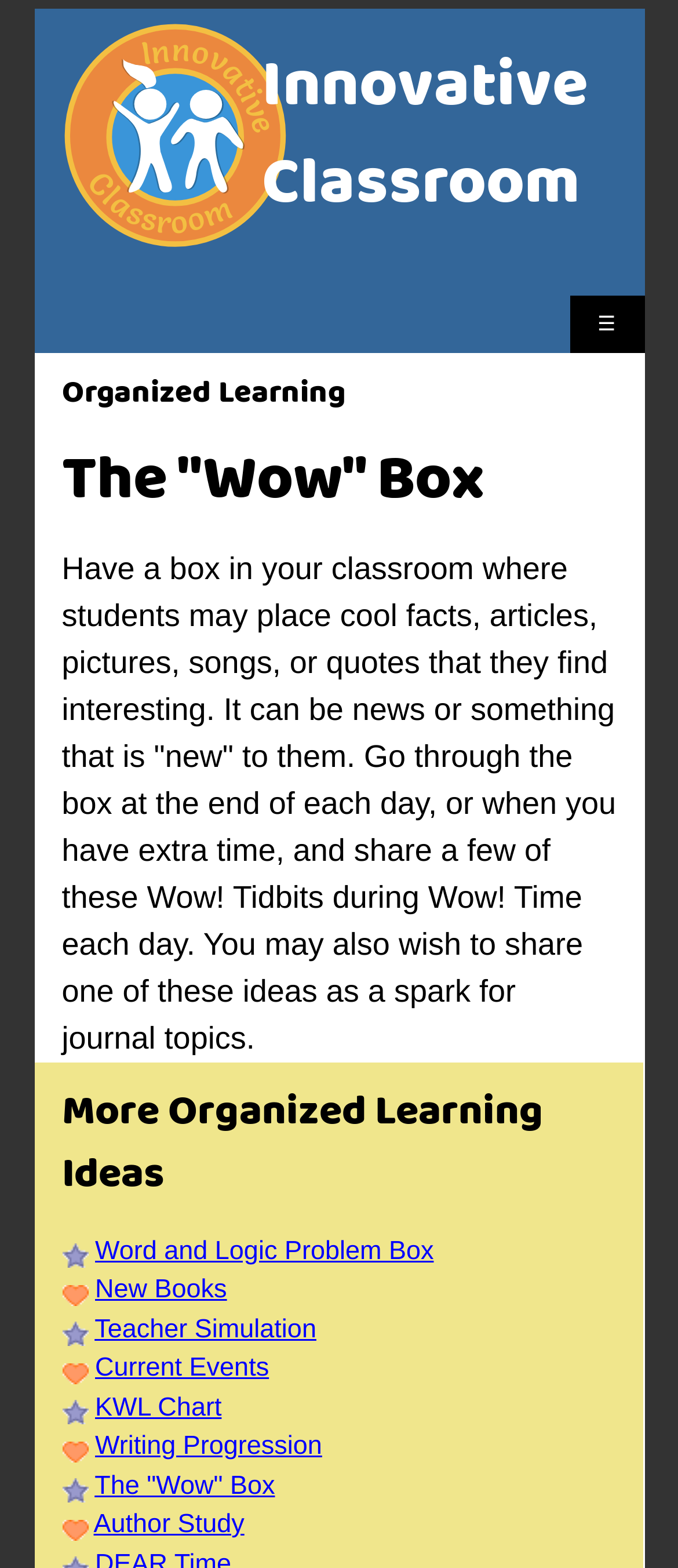Given the webpage screenshot and the description, determine the bounding box coordinates (top-left x, top-left y, bottom-right x, bottom-right y) that define the location of the UI element matching this description: The "Wow" Box

[0.14, 0.938, 0.406, 0.957]